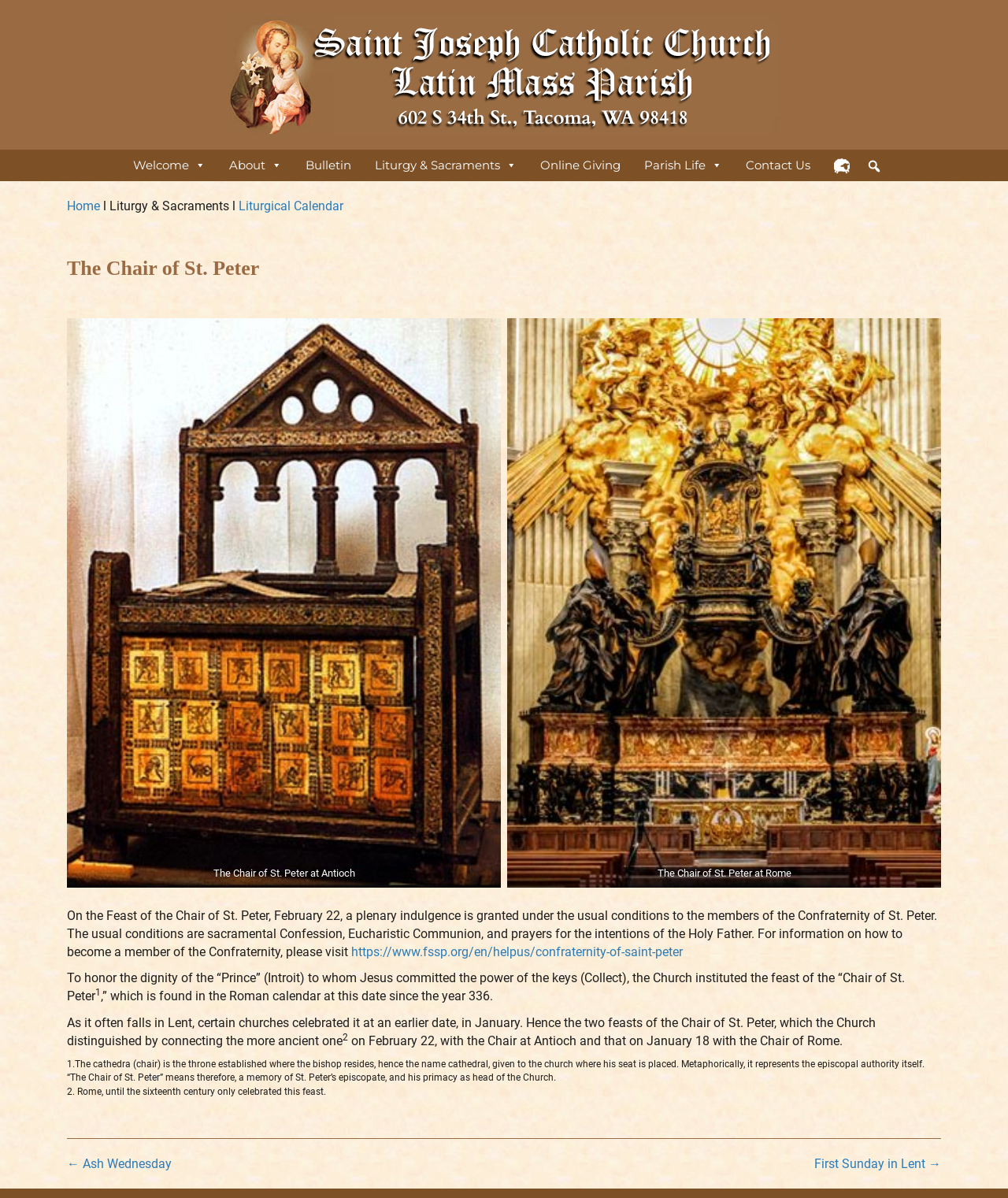Analyze the image and give a detailed response to the question:
How many images of the Chair of St. Peter are on the webpage?

I found the answer by looking at the webpage structure, which shows two figures with images of the Chair of St. Peter. One is labeled 'The Chair of St. Peter at Antioch' and the other is labeled 'The Chair of St. Peter at Rome'.